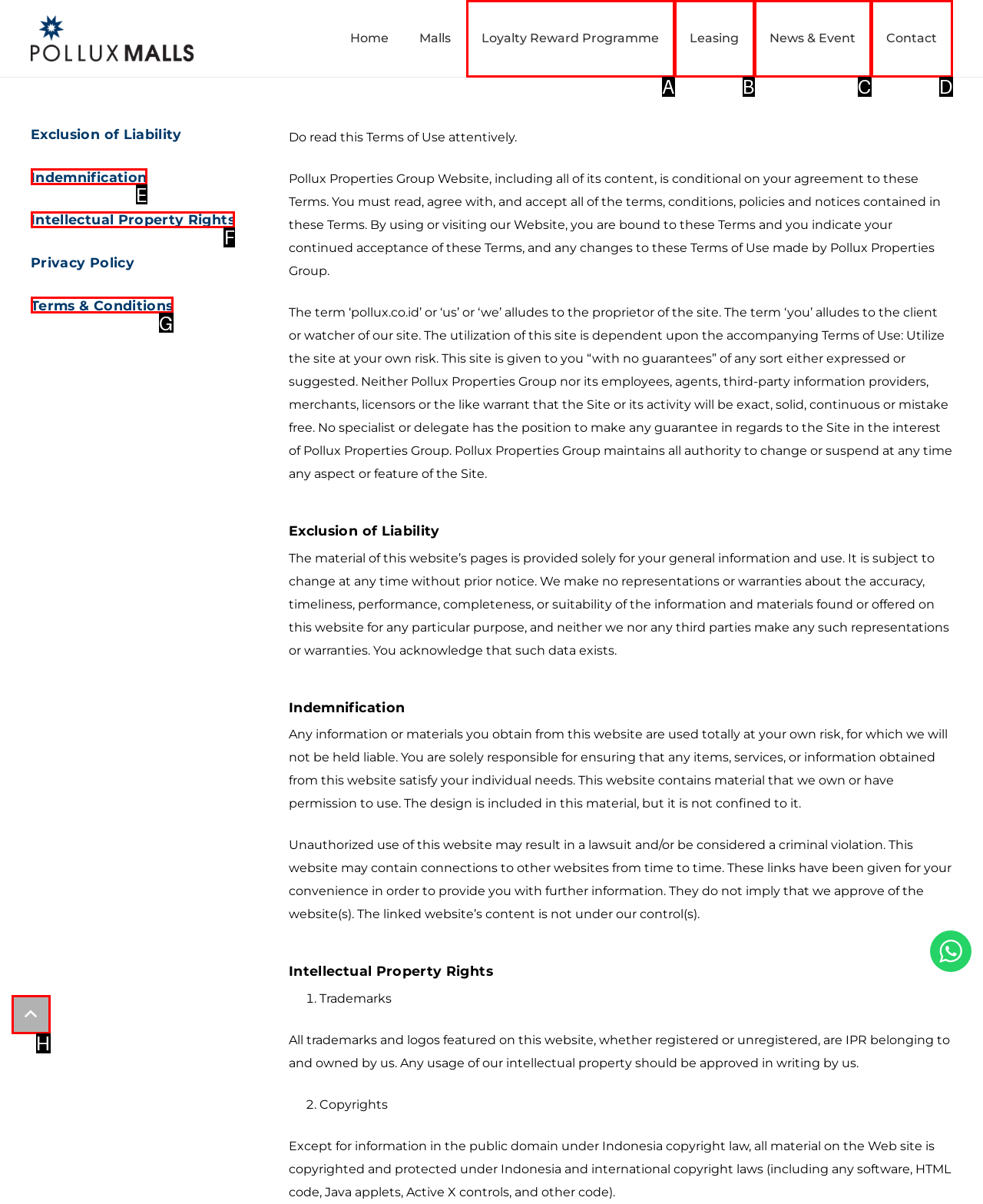From the choices given, find the HTML element that matches this description: Leasing. Answer with the letter of the selected option directly.

B